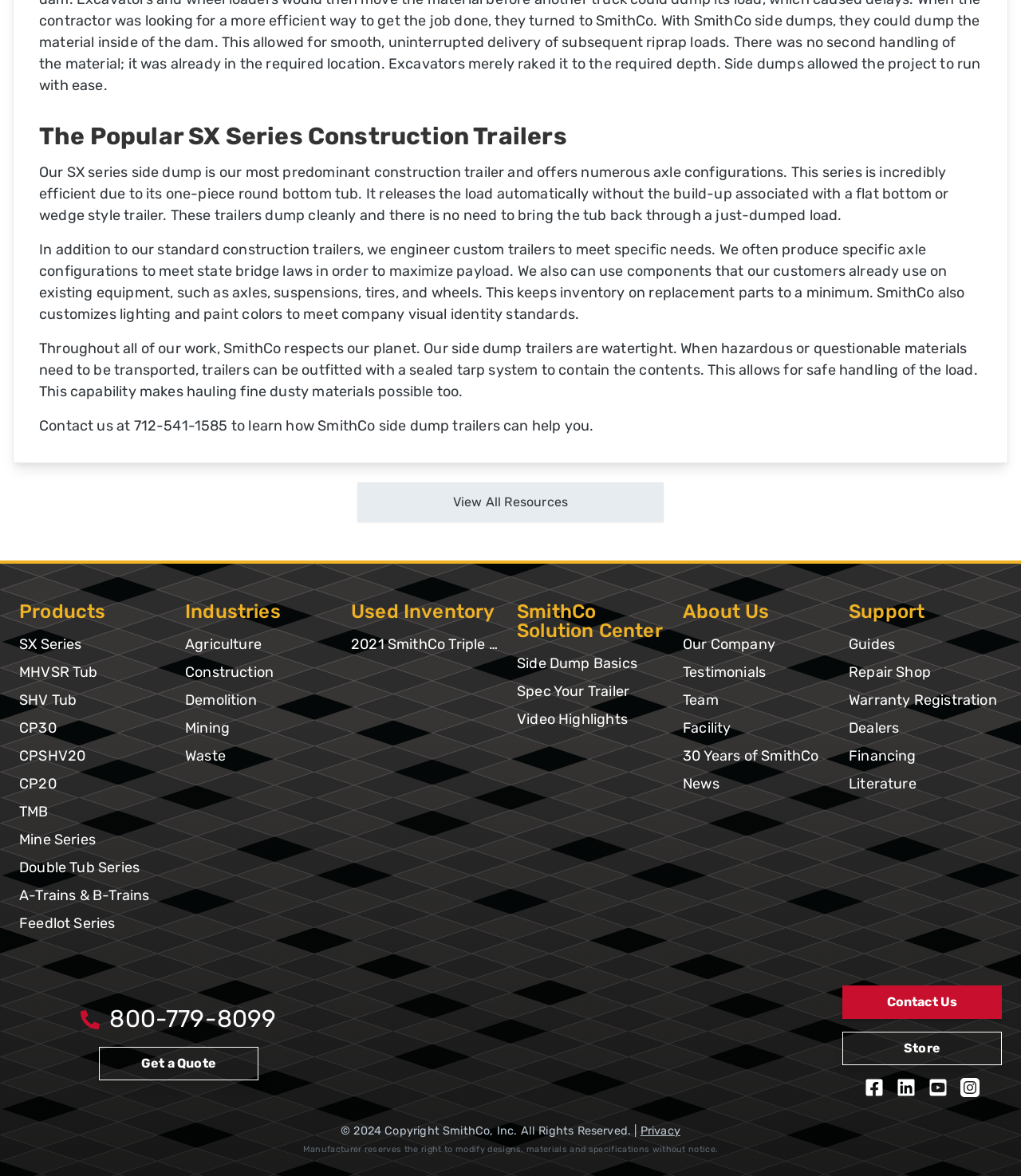What is the feature of SmithCo's trailers that makes them environmentally friendly?
Please provide an in-depth and detailed response to the question.

The webpage mentions that SmithCo's side dump trailers are watertight and can be outfitted with a sealed tarp system to contain hazardous or questionable materials, making them environmentally friendly.